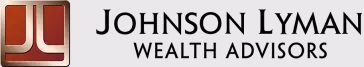Respond to the question below with a single word or phrase:
What is the transition of colors in the 'JL' initials?

Deep red to warm golden hue